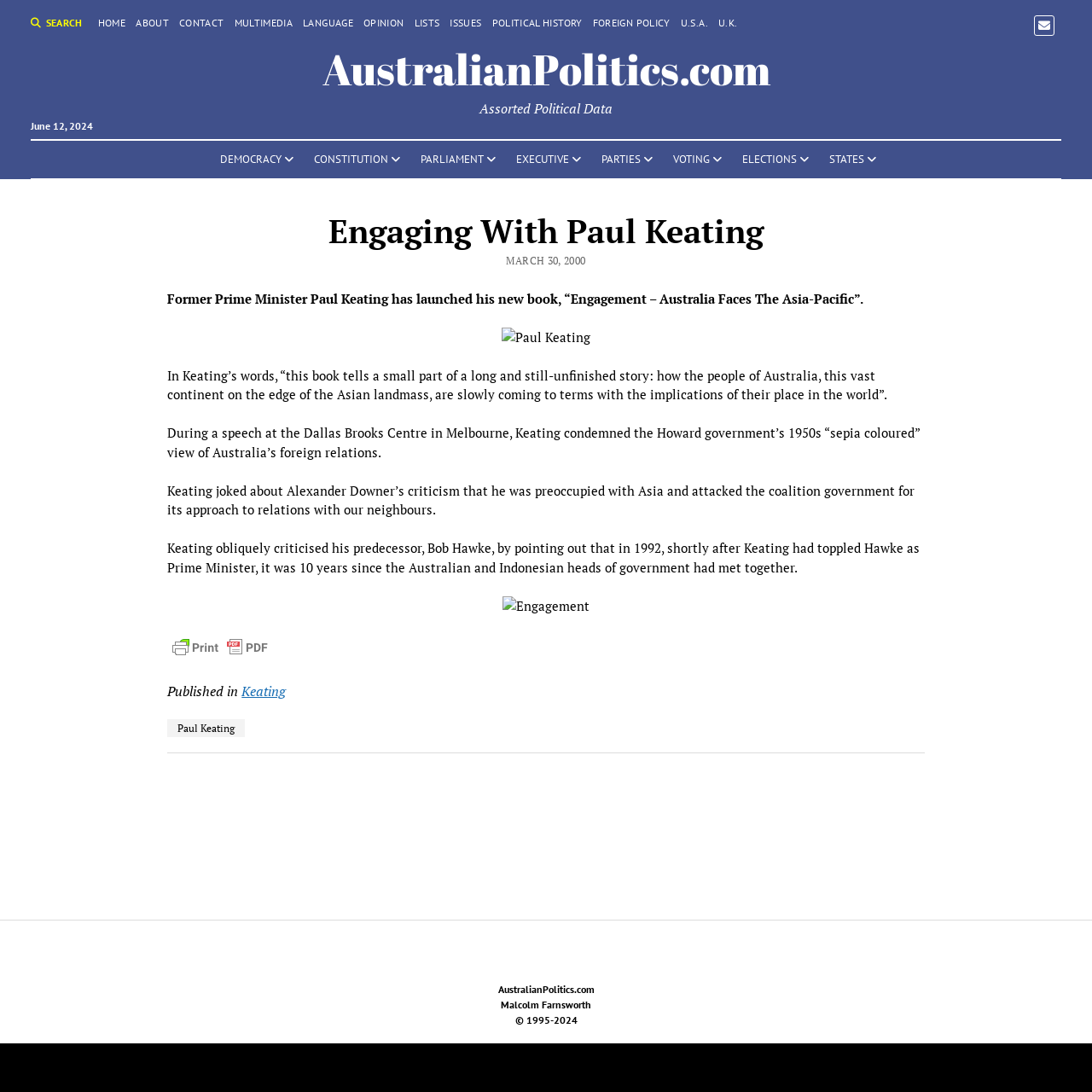What is the name of the centre where Paul Keating gave his speech?
Refer to the image and give a detailed answer to the query.

The answer can be found in the article section of the webpage, where it is mentioned that Paul Keating gave a speech at the Dallas Brooks Centre in Melbourne.